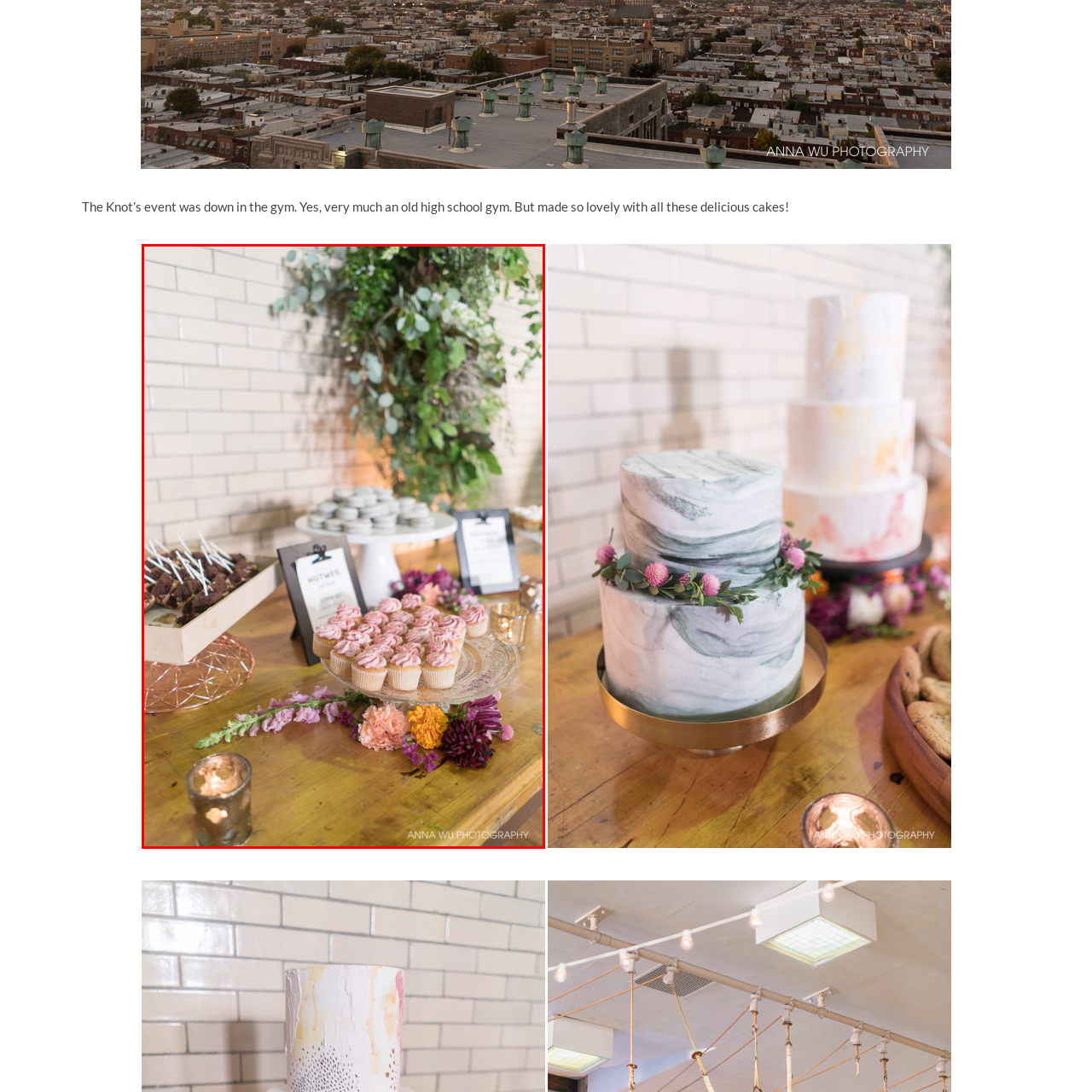Observe the image within the red-bordered area and respond to the following question in detail, making use of the visual information: What type of flowers are on the table?

The caption describes the lovely floral arrangements on the table, specifying that they are in shades of pink, orange, and purple, which indicates the type of flowers present.